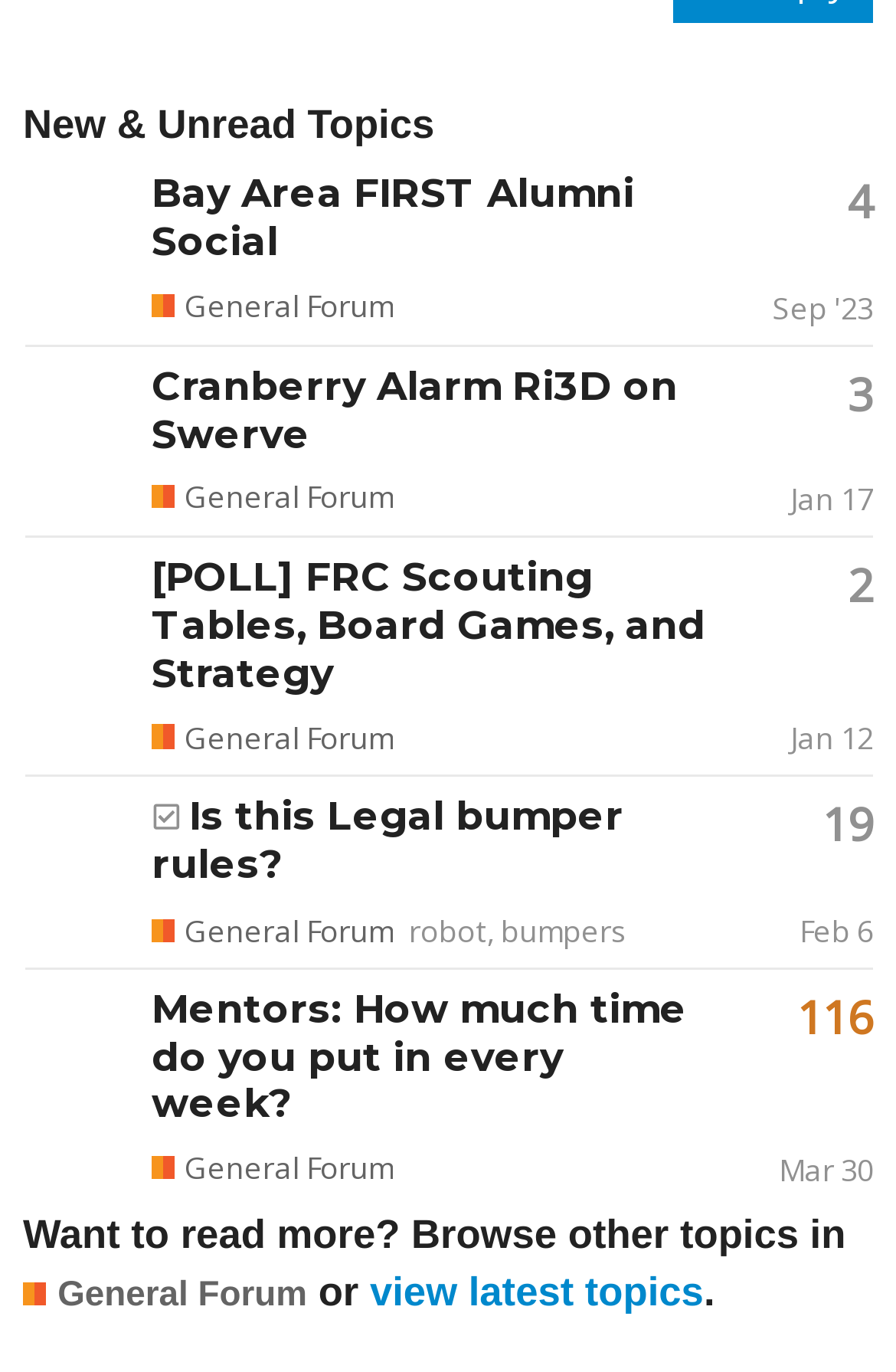Answer the following query concisely with a single word or phrase:
What is the name of the forum where the topics are posted?

General Forum